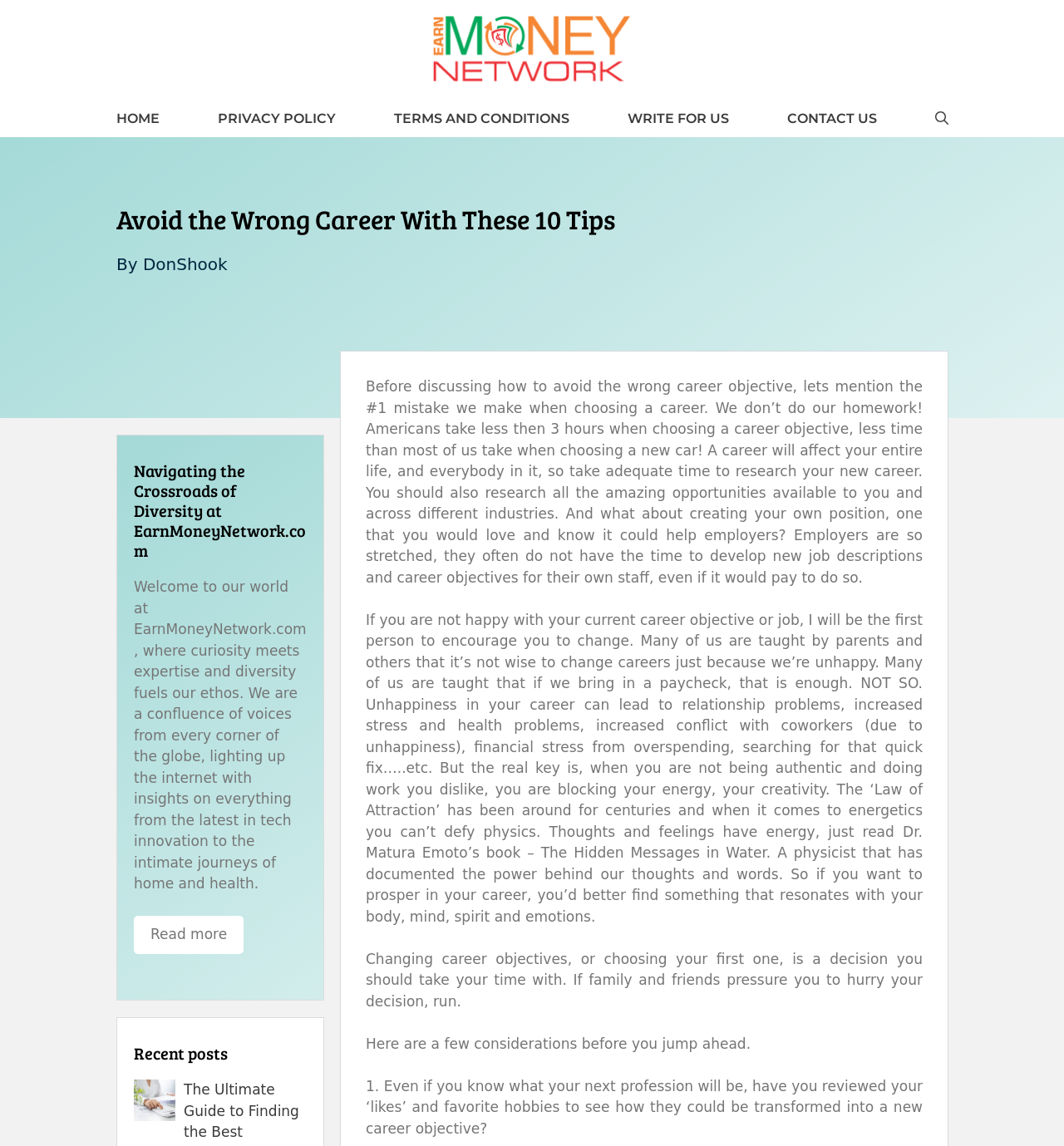What is the purpose of the 'Open search' button?
Use the image to answer the question with a single word or phrase.

To open a search function